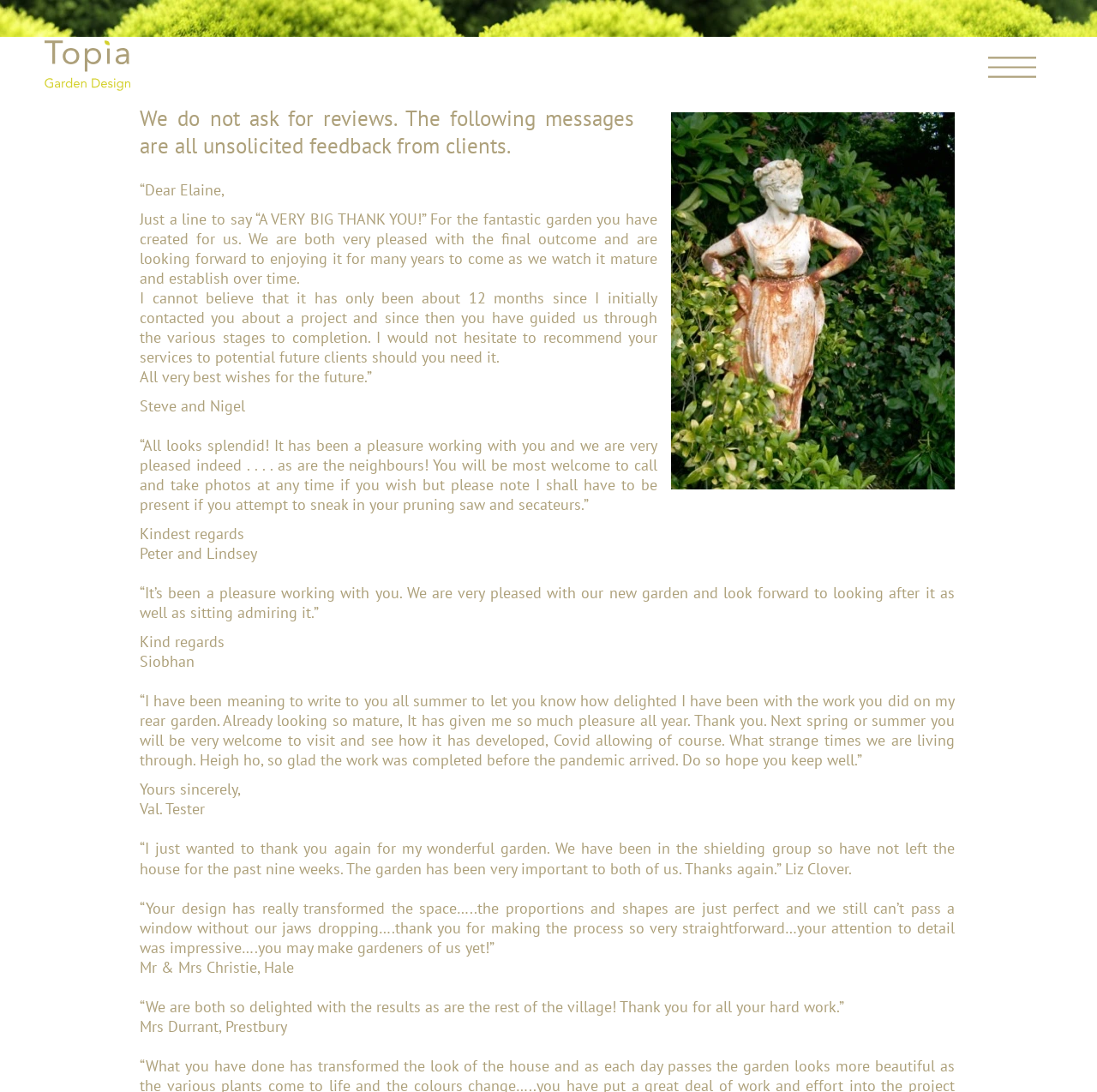What is the sentiment of the testimonials on this page?
Refer to the image and provide a thorough answer to the question.

I read through all the testimonials on the page and found that they all express gratitude and satisfaction with the garden design services. The tone is overwhelmingly positive, with clients thanking the designer and expressing their delight with the results.